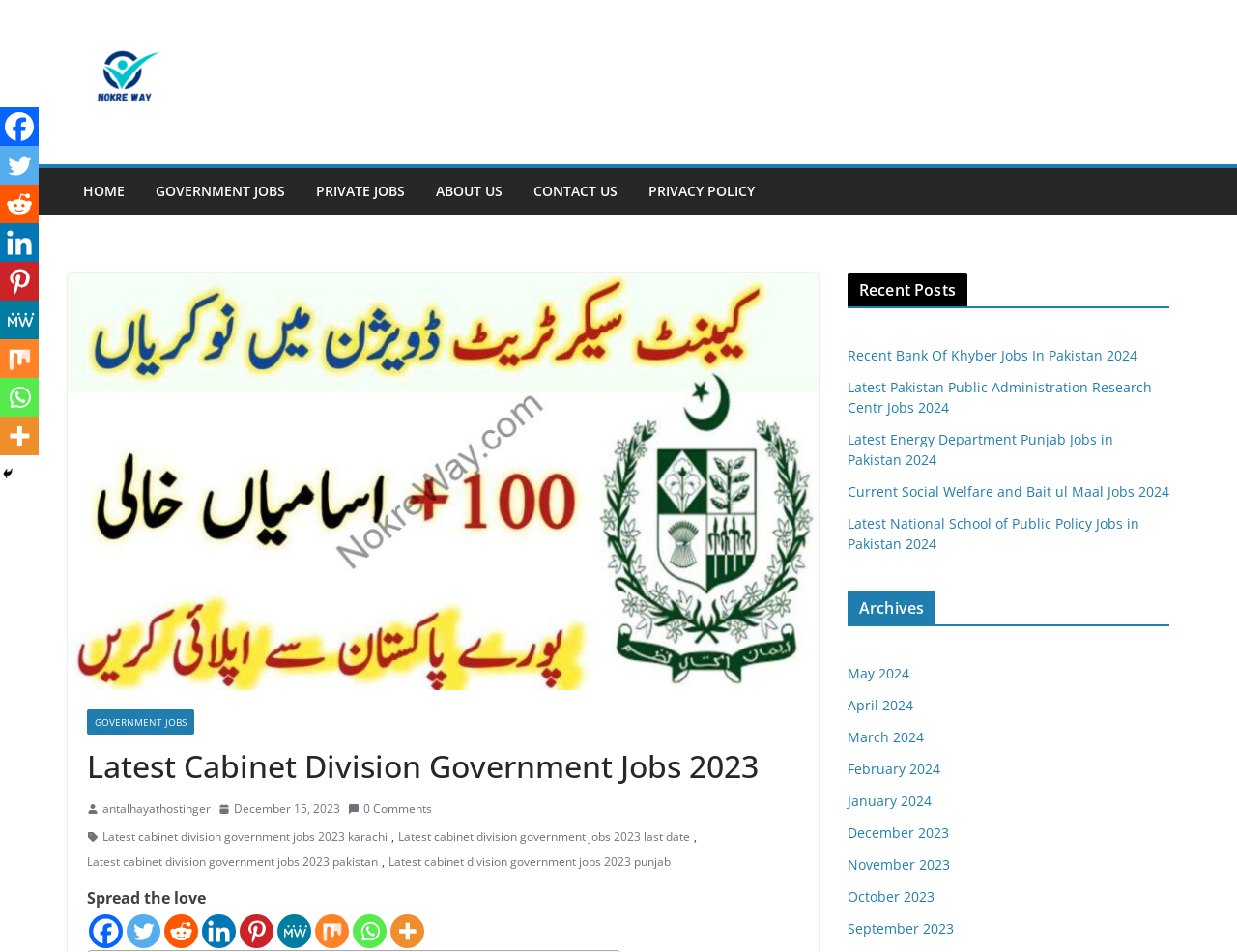Summarize the webpage comprehensively, mentioning all visible components.

This webpage is about the latest government job opportunities in the Cabinet Division, specifically for 2023. At the top left corner, there is a logo of "Nokre Naw.com" with a link to the homepage. Below the logo, there is a navigation menu with links to "HOME", "GOVERNMENT JOBS", "PRIVATE JOBS", "ABOUT US", "CONTACT US", and "PRIVACY POLICY".

On the main content area, there is a large thumbnail image related to the latest Cabinet Division Government Jobs 2023. Below the image, there is a heading that reads "Latest Cabinet Division Government Jobs 2023". Next to the heading, there is a link to "GOVERNMENT JOBS" and an image.

The webpage then lists several job opportunities with links to each job, including "Latest cabinet division government jobs 2023 karachi", "Latest cabinet division government jobs 2023 last date", and "Latest cabinet division government jobs 2023 pakistan". Each job listing has a timestamp and a comment count.

At the bottom of the page, there are social media sharing links, including Facebook, Twitter, Reddit, and more. There is also a "Spread the love" text and a set of social media icons.

On the right sidebar, there are three sections: "Recent Posts", "Archives", and a set of social media links. The "Recent Posts" section lists several recent job postings, including "Recent Bank Of Khyber Jobs In Pakistan 2024" and "Latest Pakistan Public Administration Research Centr Jobs 2024". The "Archives" section lists links to job postings by month, from May 2024 to September 2023.